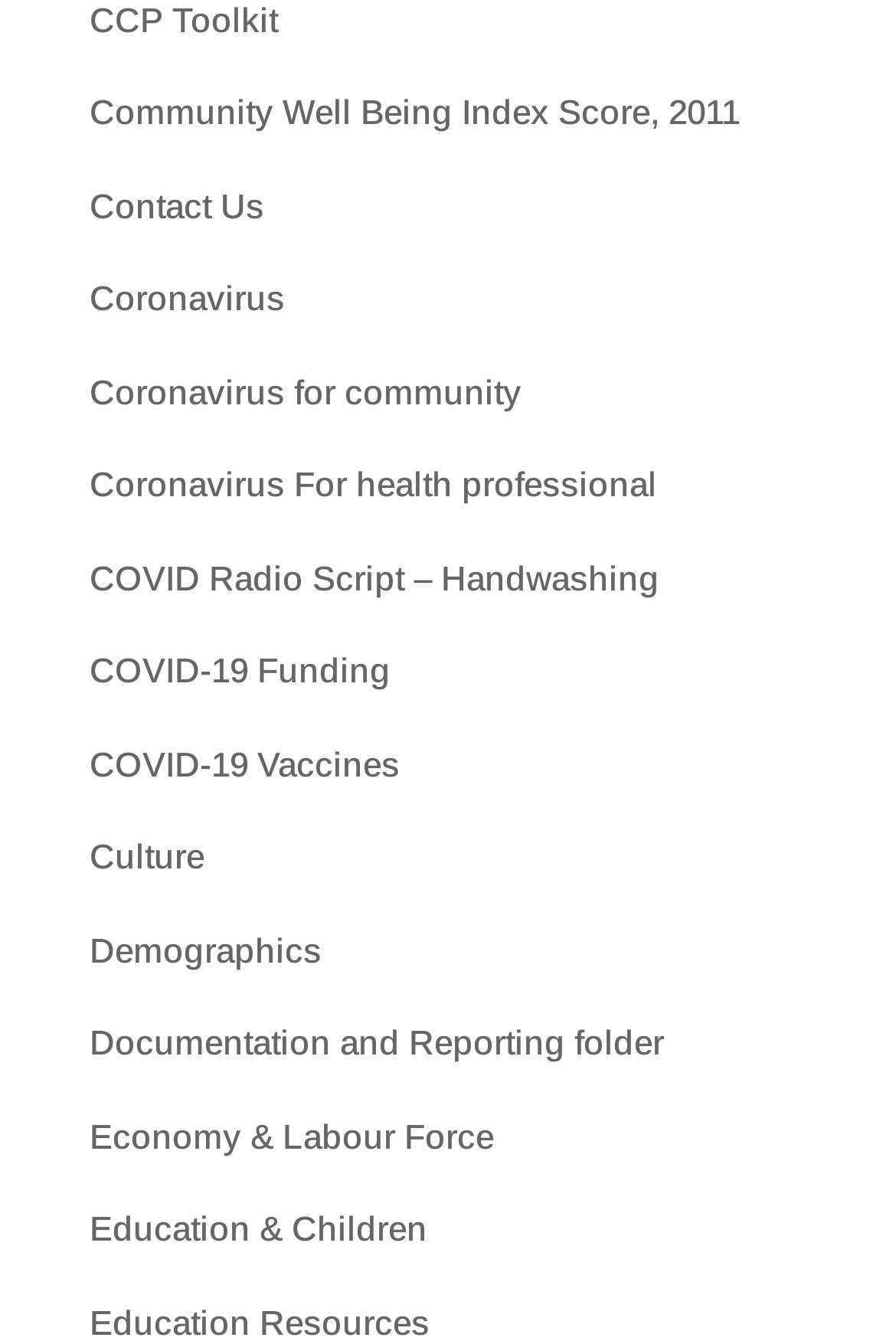Give a one-word or one-phrase response to the question: 
Is there a link about education?

Yes